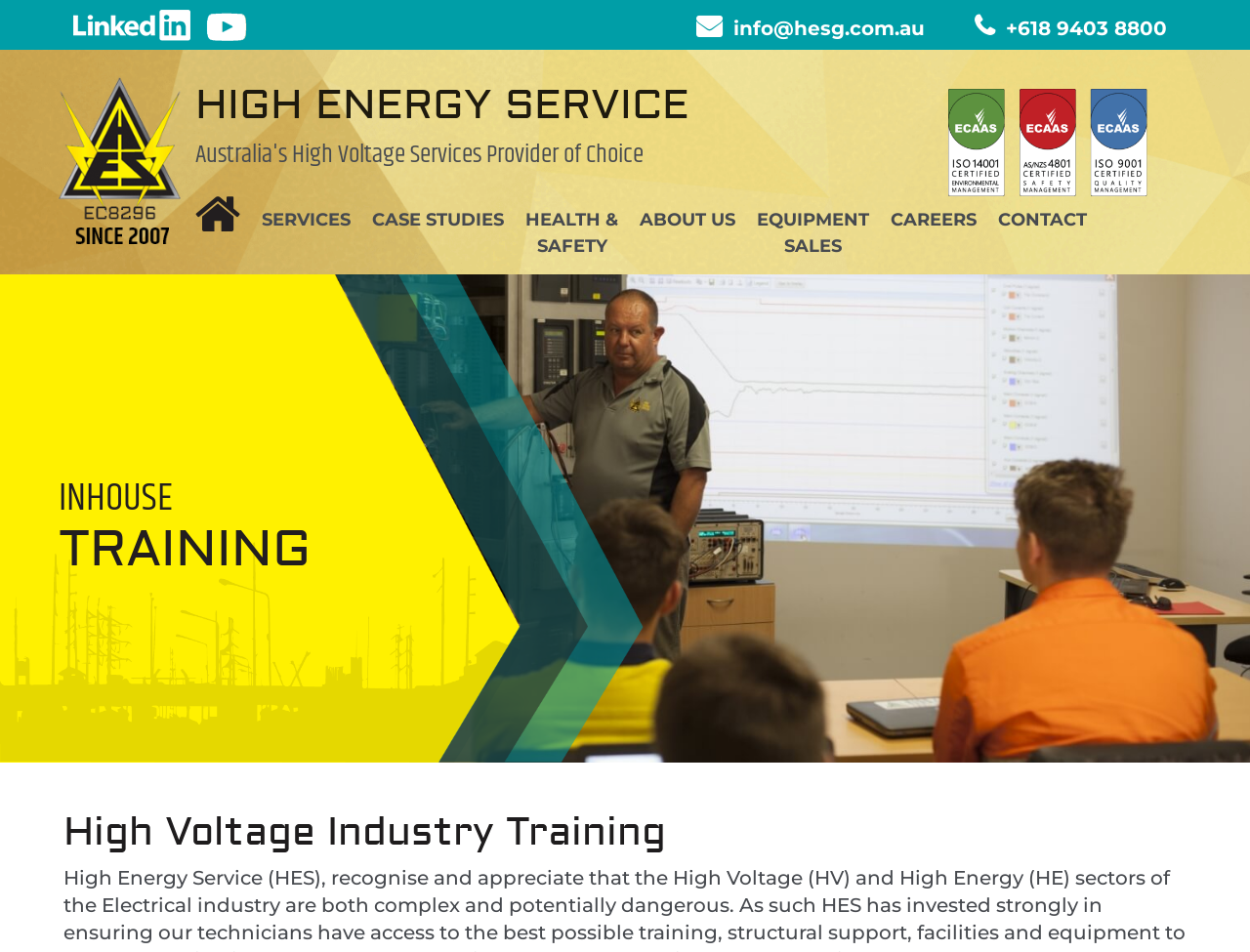Please find the bounding box coordinates of the section that needs to be clicked to achieve this instruction: "Read about 'Healthcare Sustainability'".

None